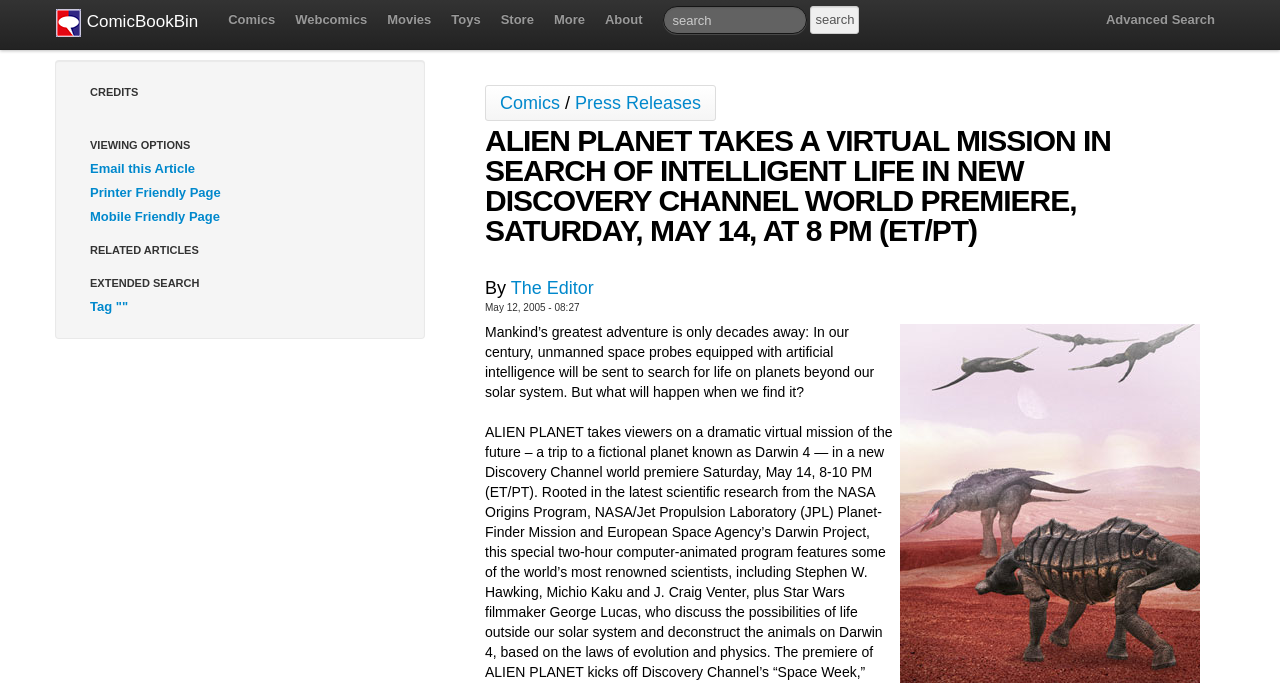Please find the bounding box coordinates of the element that must be clicked to perform the given instruction: "View Email this Article". The coordinates should be four float numbers from 0 to 1, i.e., [left, top, right, bottom].

[0.059, 0.23, 0.316, 0.265]